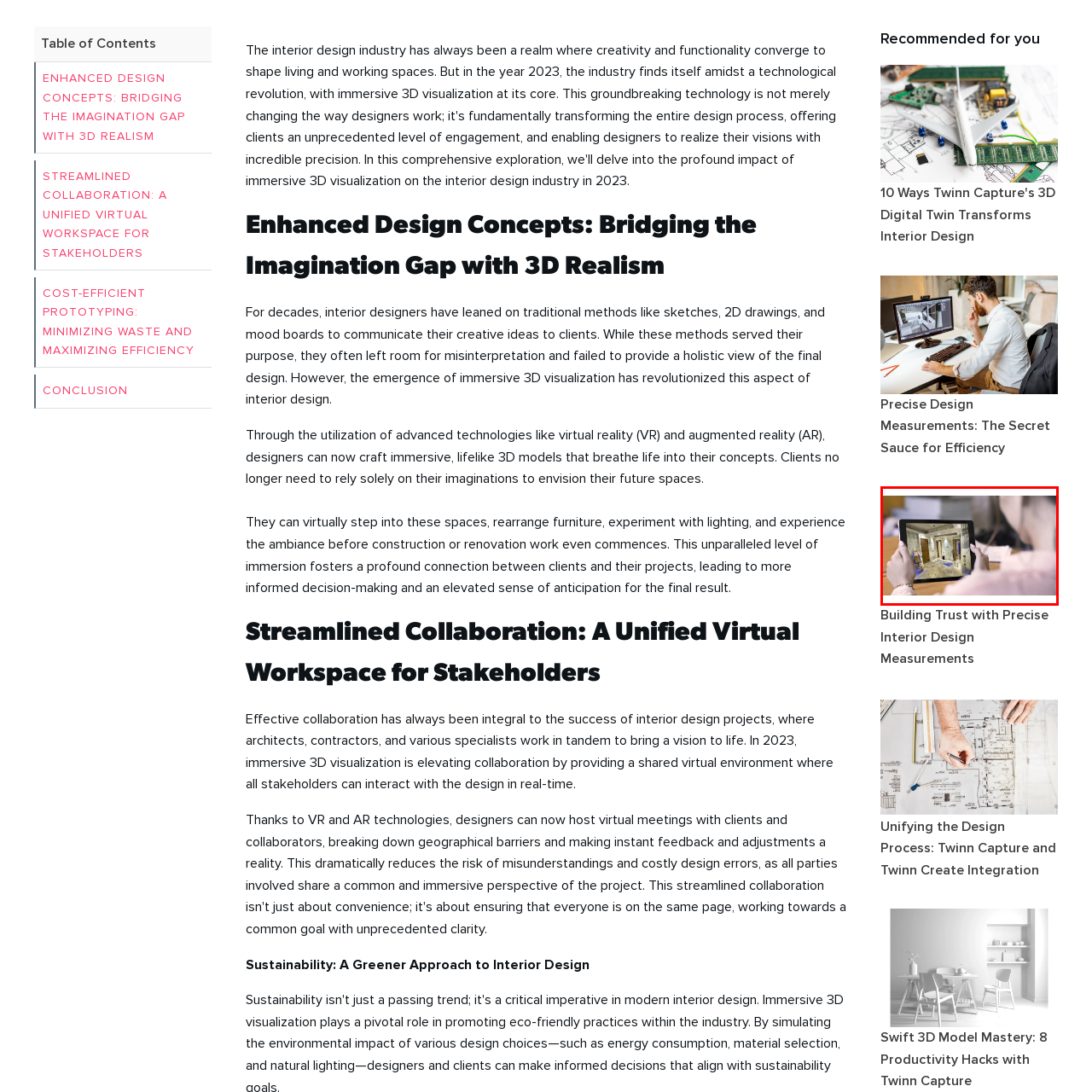What is the purpose of 3D visualization in interior design?
Observe the image inside the red bounding box carefully and formulate a detailed answer based on what you can infer from the visual content.

The purpose of 3D visualization in interior design is to enhance communication and understanding between designers and clients, allowing them to explore design options, consider spatial arrangements, and visualize potential changes in a realistic environment.